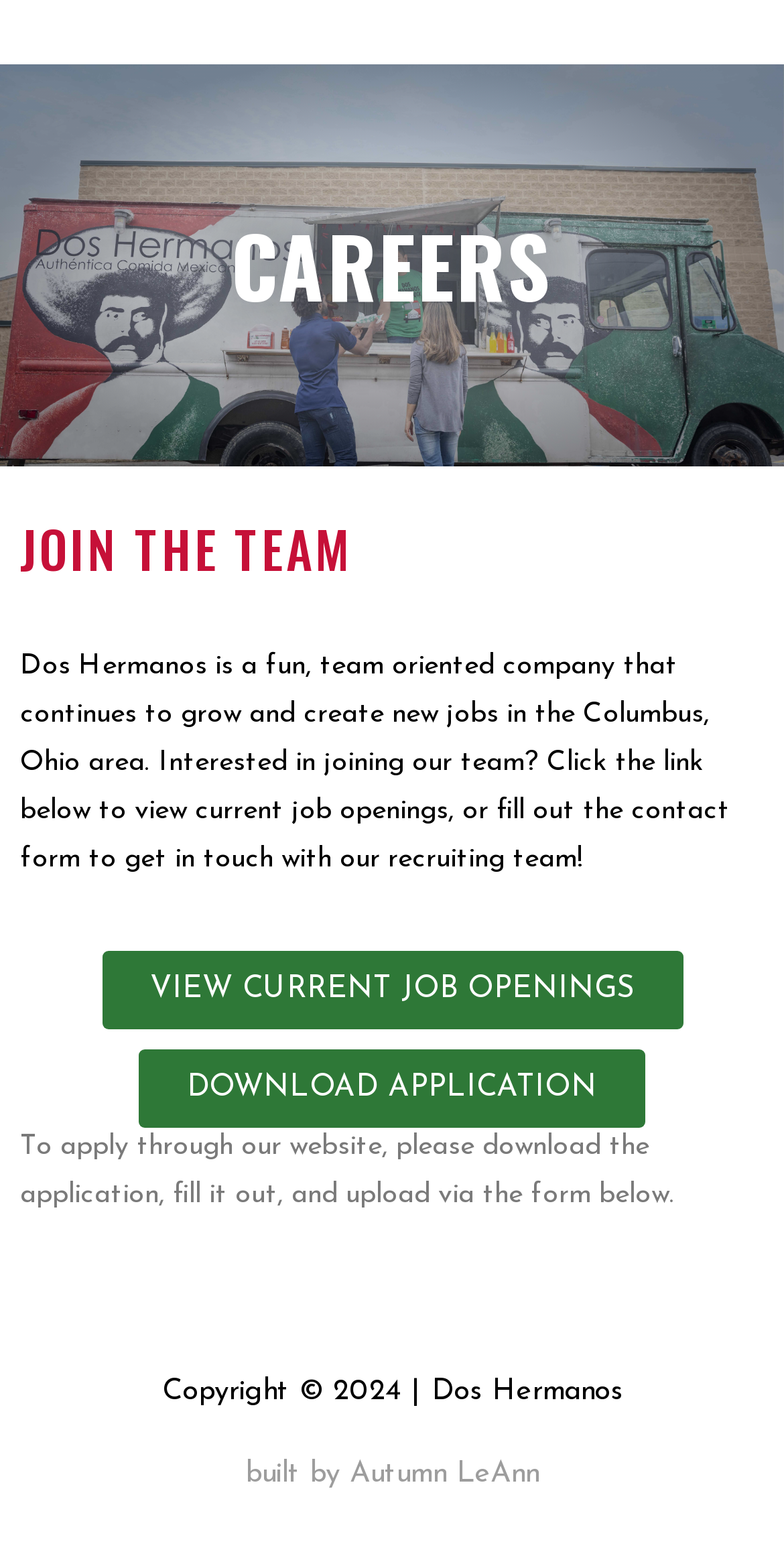Based on the image, please elaborate on the answer to the following question:
Who built the website?

The website builder's name can be found in the link at the bottom of the page that says 'built by Autumn LeAnn'. This link is located below the copyright information.